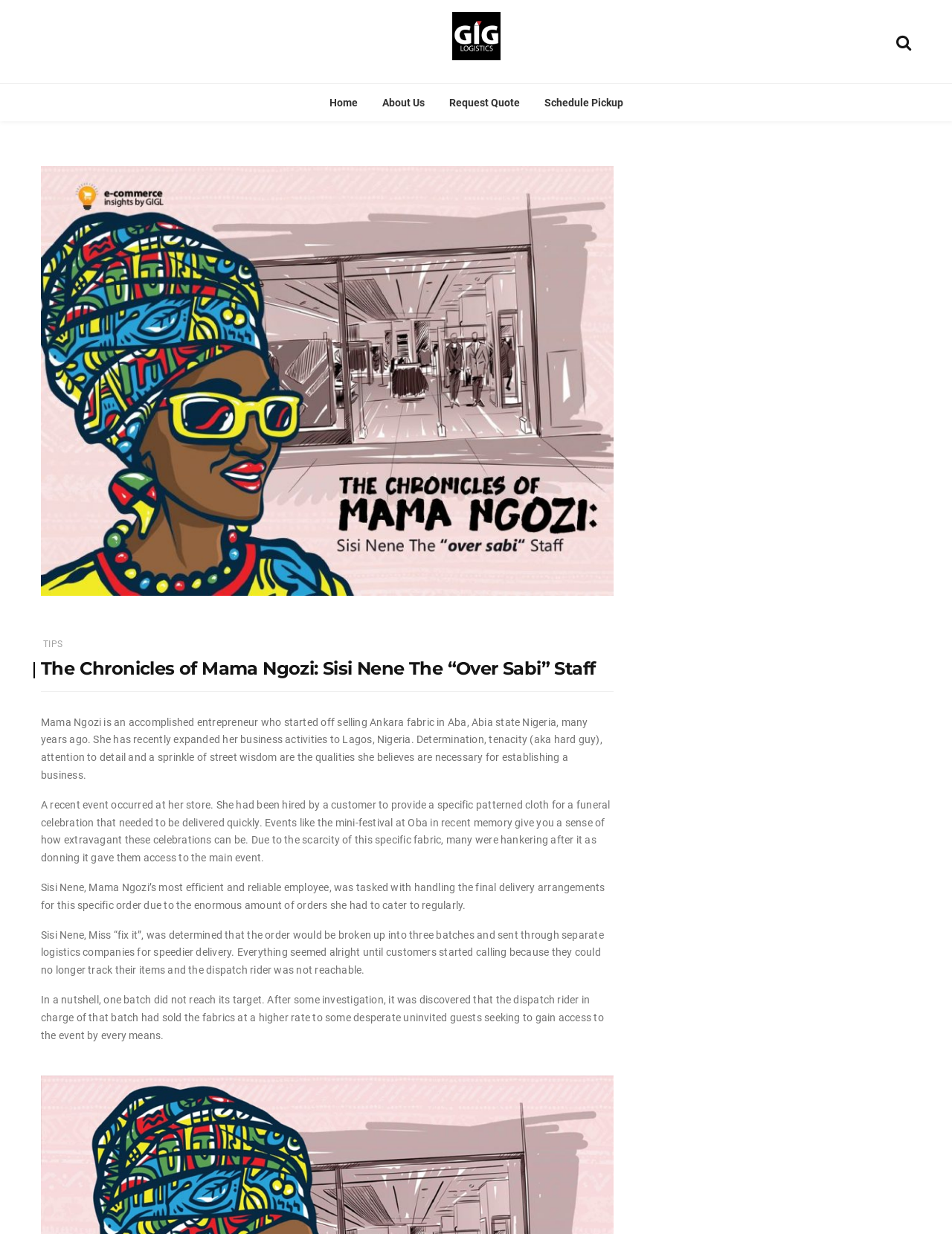What qualities does Mama Ngozi believe are necessary for establishing a business?
We need a detailed and exhaustive answer to the question. Please elaborate.

According to the webpage content, Mama Ngozi believes that determination, tenacity (aka hard guy), attention to detail, and a sprinkle of street wisdom are the qualities necessary for establishing a business.